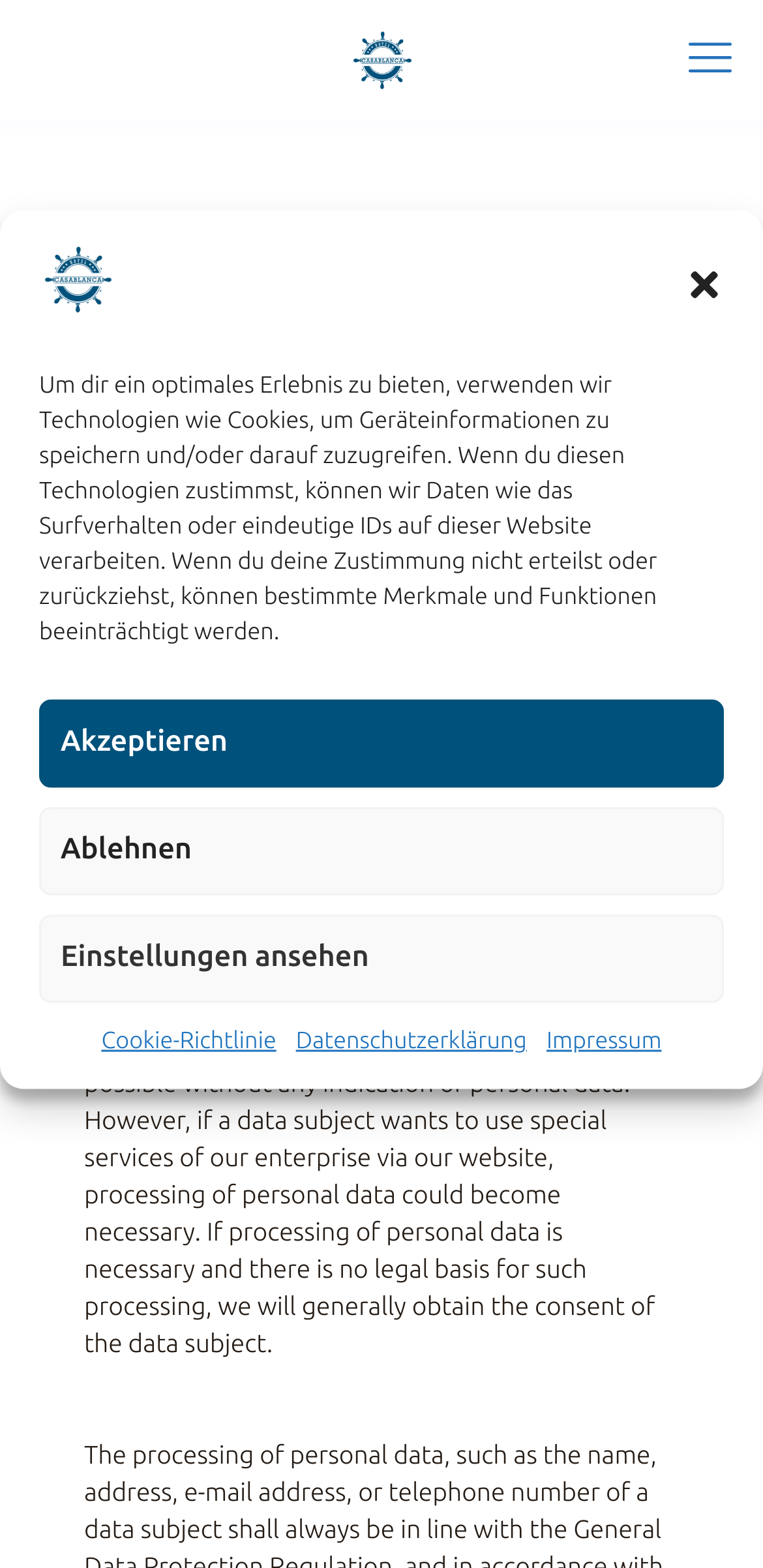Pinpoint the bounding box coordinates of the clickable element needed to complete the instruction: "Go to Casablanca Hotel". The coordinates should be provided as four float numbers between 0 and 1: [left, top, right, bottom].

[0.0, 0.006, 1.0, 0.069]